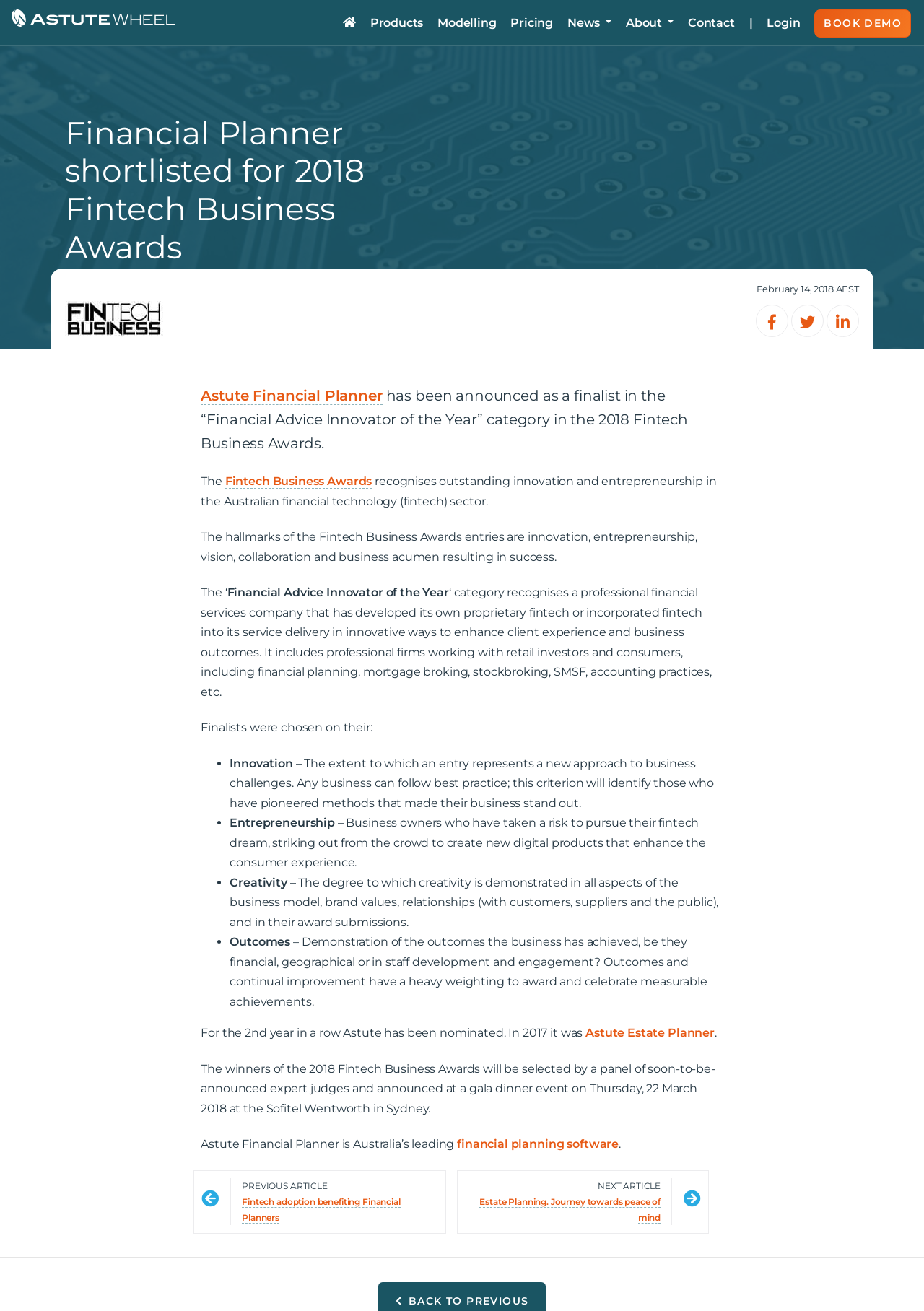What is Astute Financial Planner's business focus?
Offer a detailed and exhaustive answer to the question.

Based on the webpage content, Astute Financial Planner is Australia's leading financial planning software, as mentioned in the article.